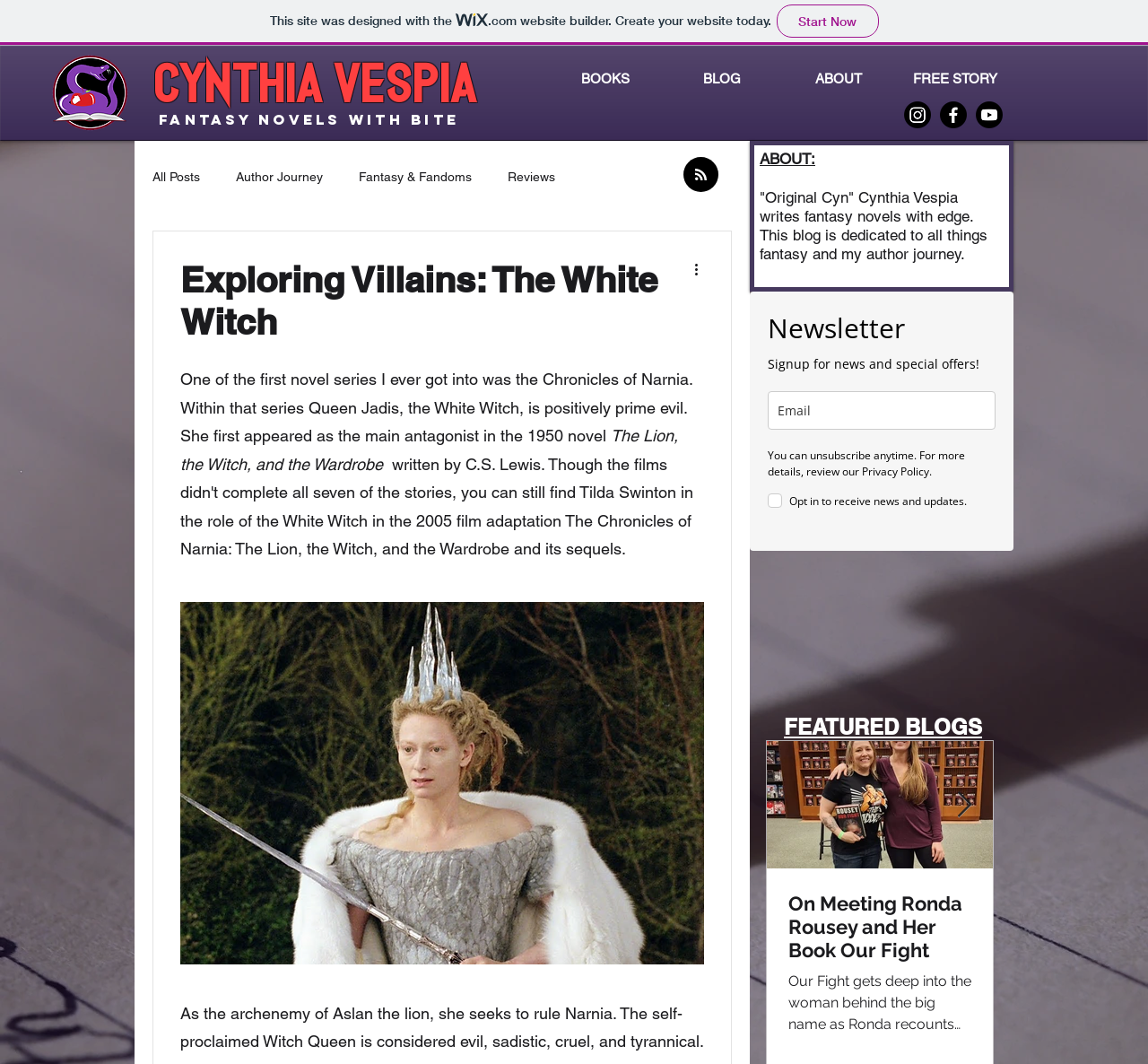What is the main topic of the blog?
Provide a detailed answer to the question using information from the image.

The main topic of the blog can be inferred from the heading 'Fantasy NOVELS with bite' and the content of the blog posts, which suggests that the blog is focused on fantasy novels and related topics.